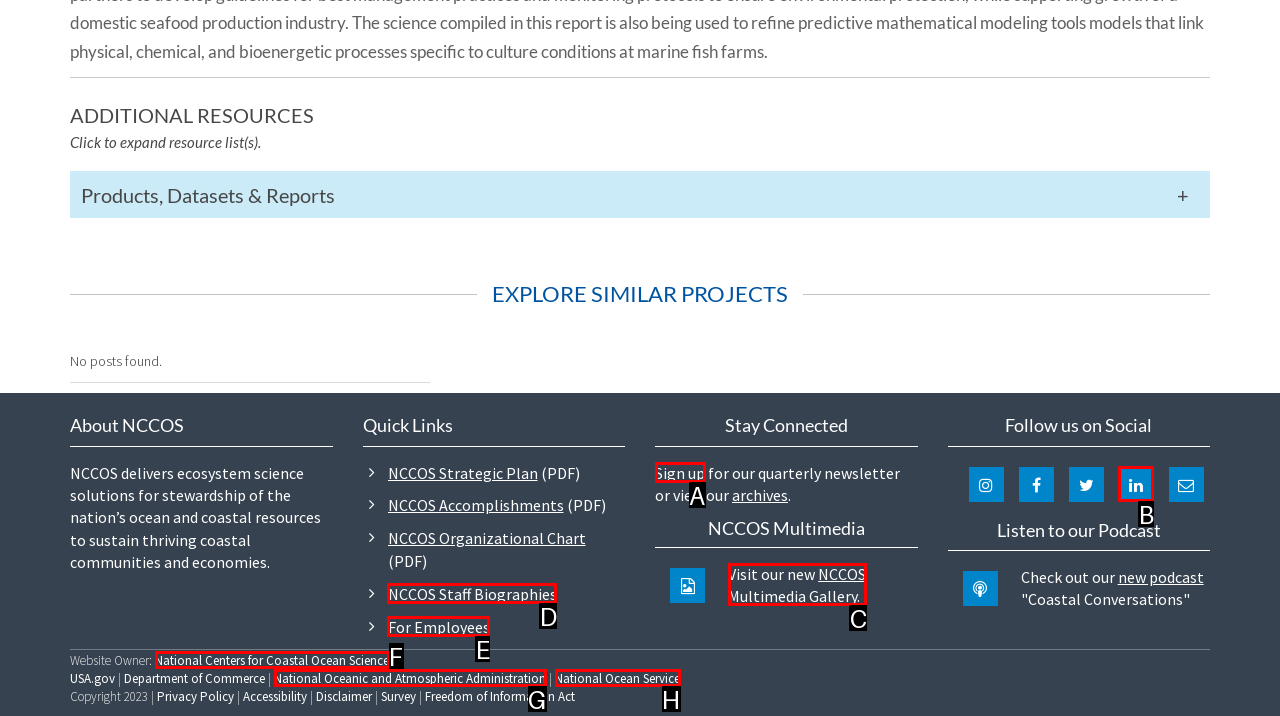What letter corresponds to the UI element to complete this task: Visit the NCCOS Multimedia Gallery
Answer directly with the letter.

C